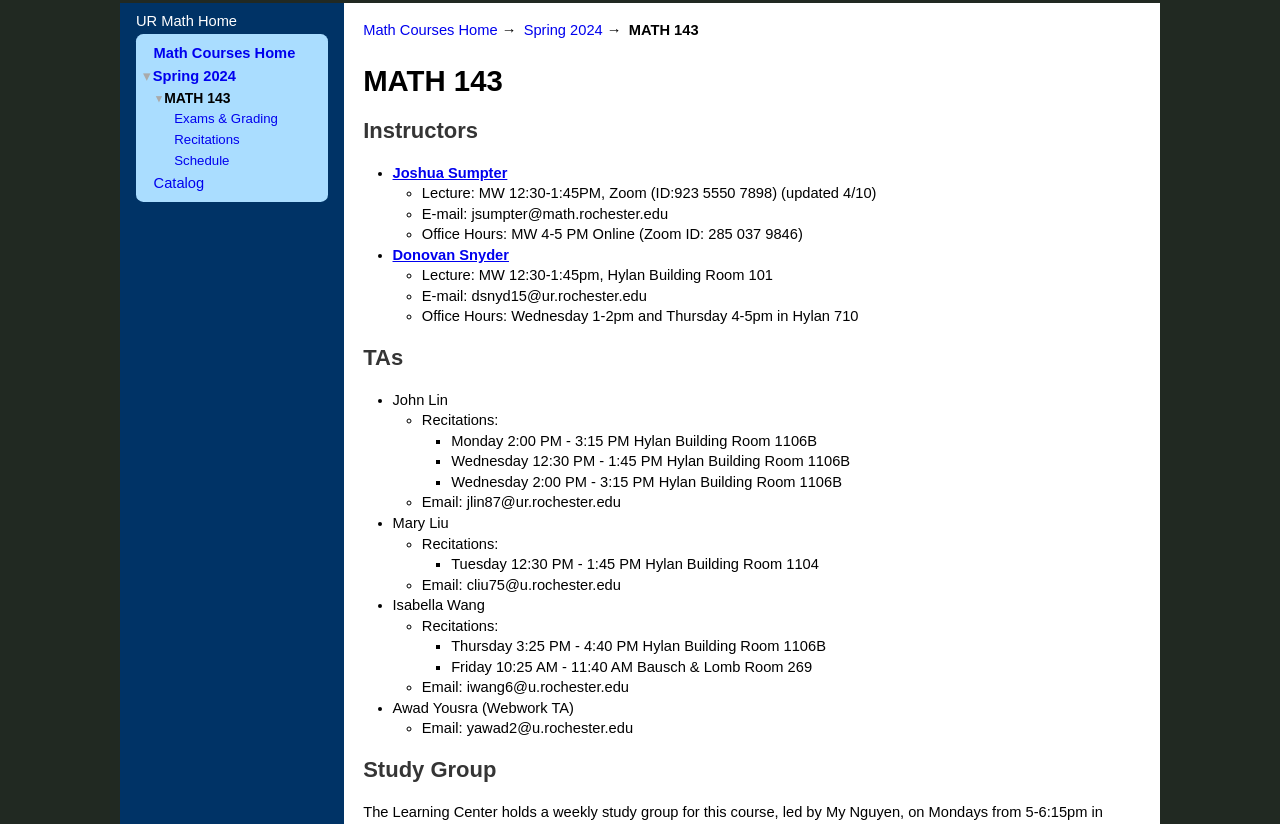What is the office hour of Joshua Sumpter?
Answer the question based on the image using a single word or a brief phrase.

MW 4-5 PM Online